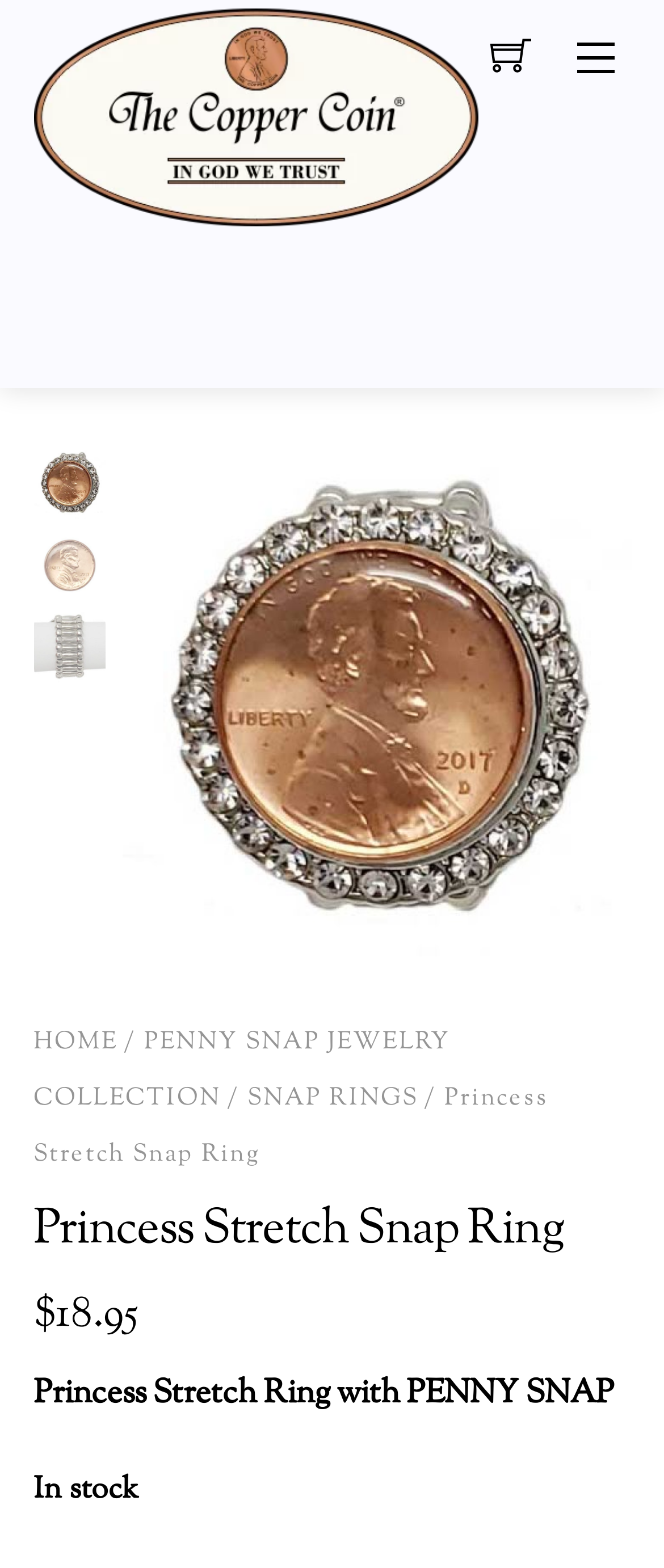Use a single word or phrase to answer the question:
What is the name of the jewelry collection?

PENNY SNAP JEWELRY COLLECTION